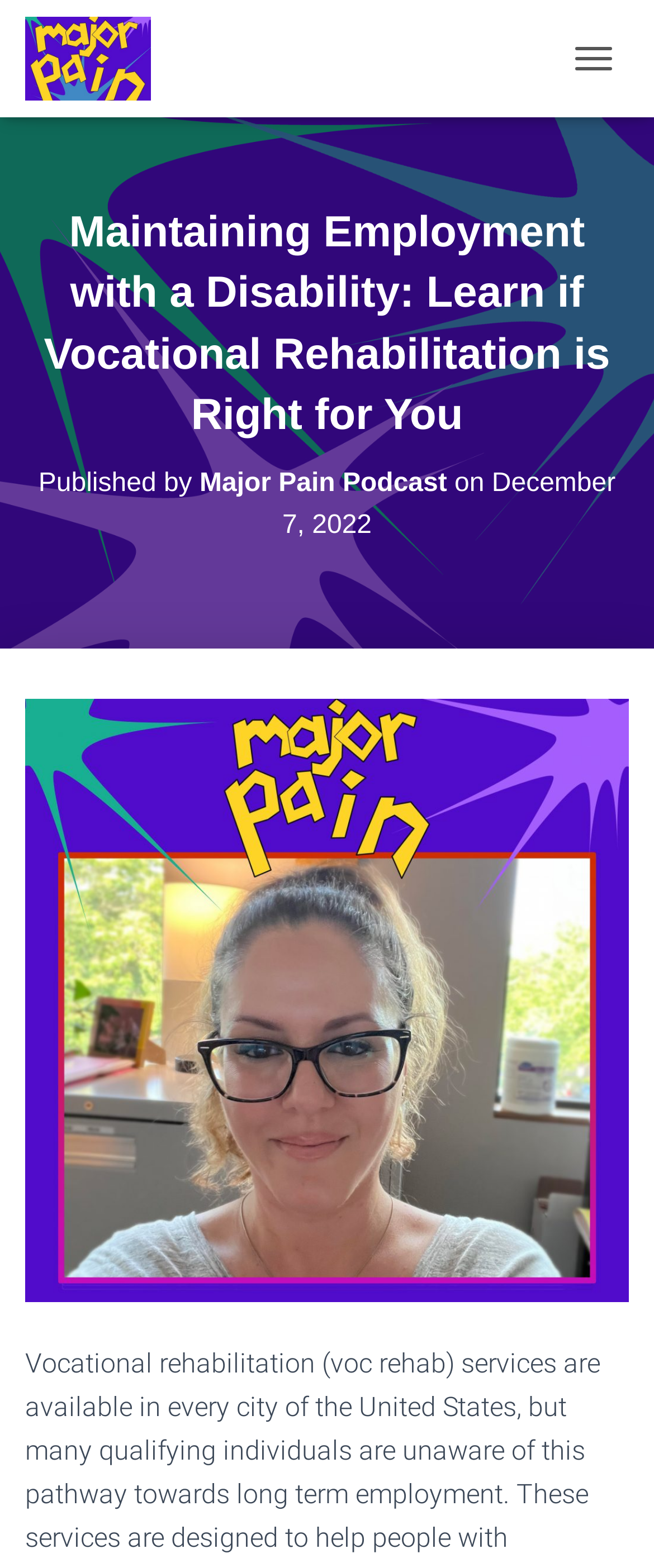What is the function of the button at the top right corner?
Please interpret the details in the image and answer the question thoroughly.

The button at the top right corner has the text 'TOGGLE NAVIGATION', which suggests that its function is to toggle the navigation menu on and off.